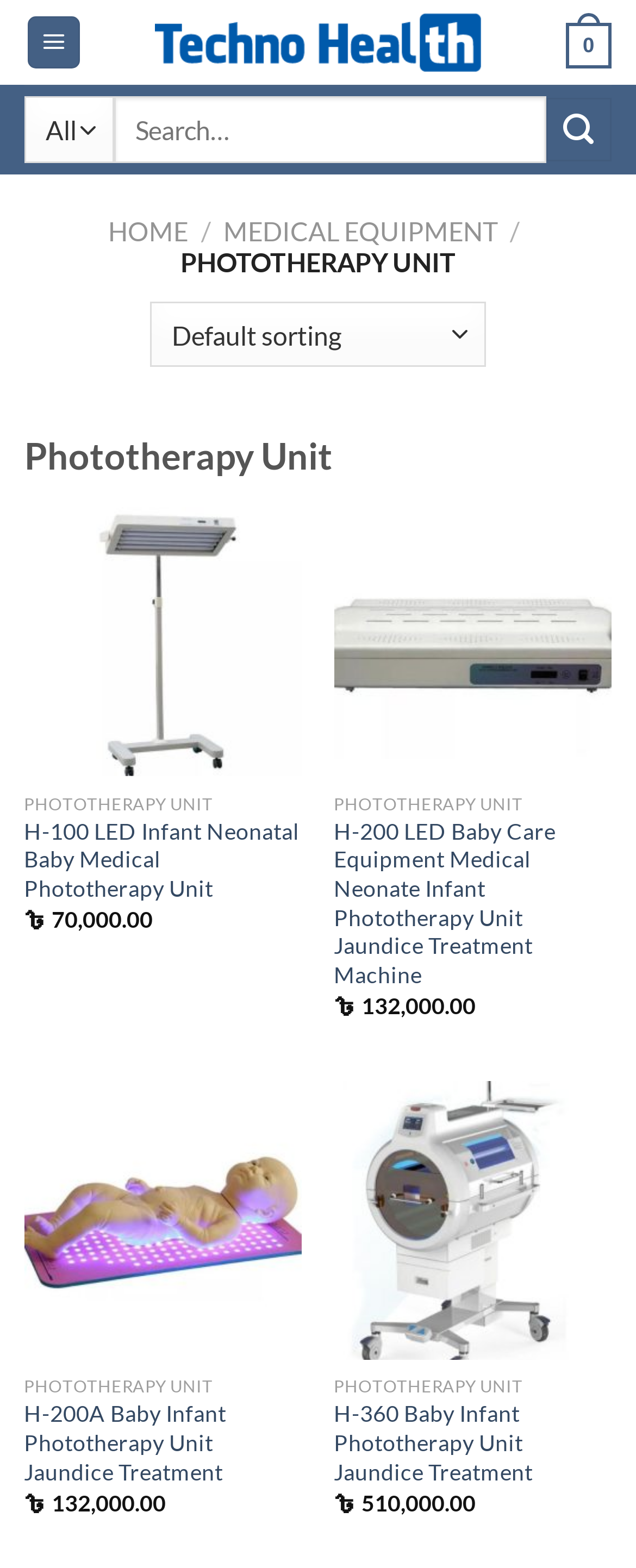Generate a thorough caption detailing the webpage content.

This webpage is about phototherapy units, which are medical devices used to treat jaundice in newborns. At the top left corner, there is a logo of "Techno Health" with a link to the website's homepage. Next to it, there is a menu button labeled "Menu" that can be expanded to reveal more options. On the top right corner, there is a search bar with a submit button and a label "Search for:".

Below the top navigation bar, there are links to different sections of the website, including "HOME" and "MEDICAL EQUIPMENT". The current page is highlighted, with a title "Phototherapy Unit" in a larger font size.

The main content of the page is divided into four sections, each showcasing a different phototherapy unit product. Each section consists of an image of the product, a title "PHOTOTHERAPY UNIT", a link to the product page, and the price of the product in Bangladeshi Taka. The products are arranged in two columns, with two products on the left and two on the right. The products are listed in a grid-like layout, with the images and text aligned neatly.

There are four products in total, with their names and prices listed as follows: "H-100 LED Infant Neonatal Baby Medical Phototherapy Unit" priced at ৳ 70,000.00, "H-200 LED Baby Care Equipment Medical Neonate Infant Phototherapy Unit Jaundice Treatment Machine" priced at ৳ 132,000.00, "H-200A Baby Infant Phototherapy Unit Jaundice Treatment" also priced at ৳ 132,000.00, and "H-360 Baby Infant Phototherapy Unit Jaundice Treatment" priced at ৳ 510,000.00.